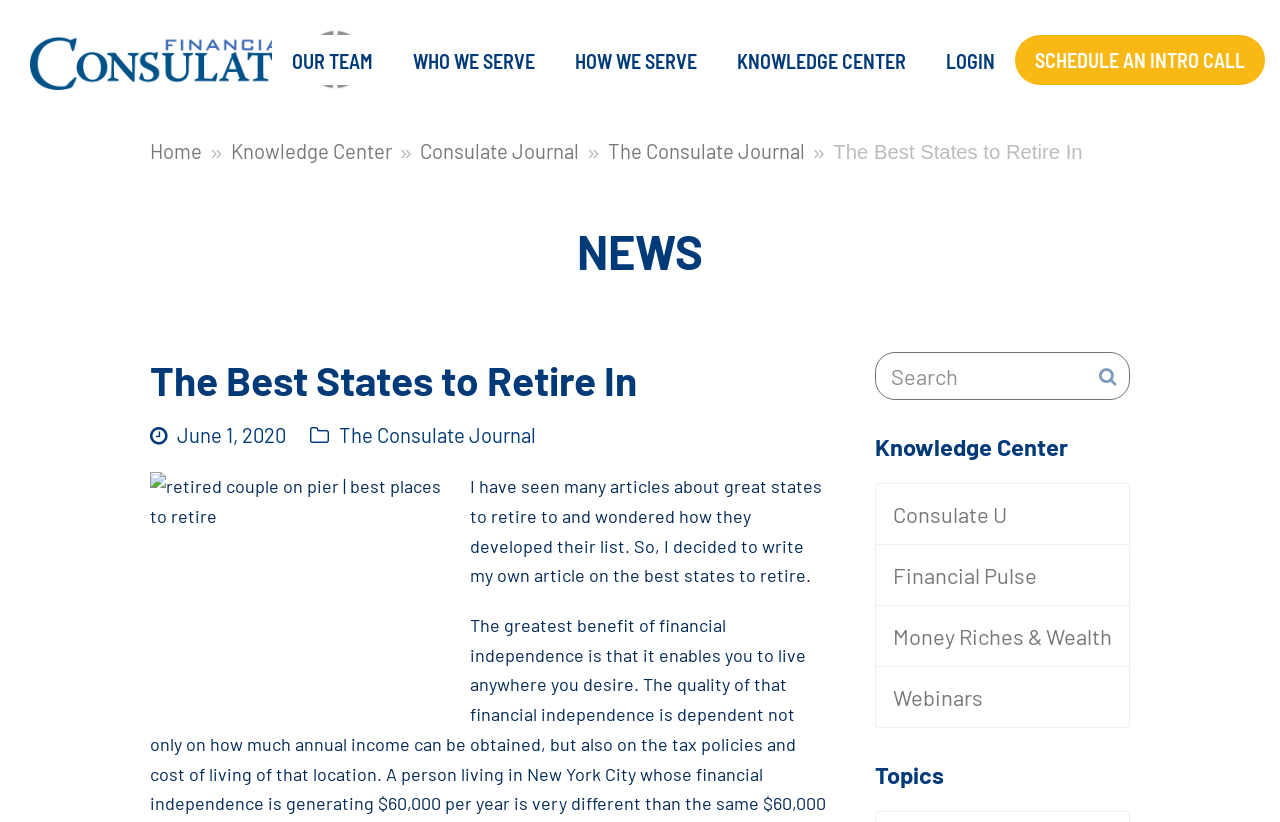Please respond in a single word or phrase: 
Is there a search function on the webpage?

Yes